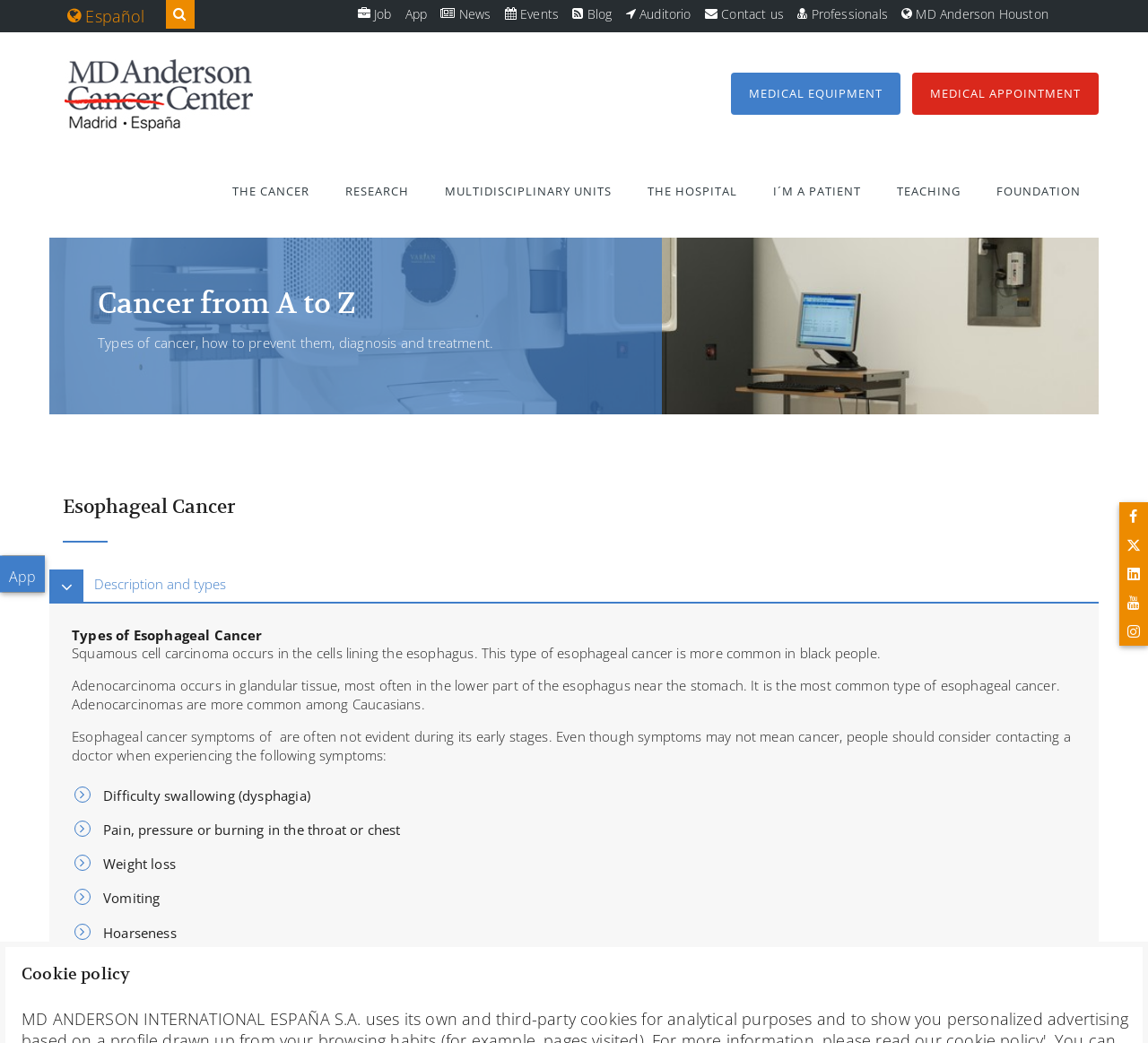Use a single word or phrase to answer the question: What is a common symptom of Esophageal Cancer?

Difficulty swallowing